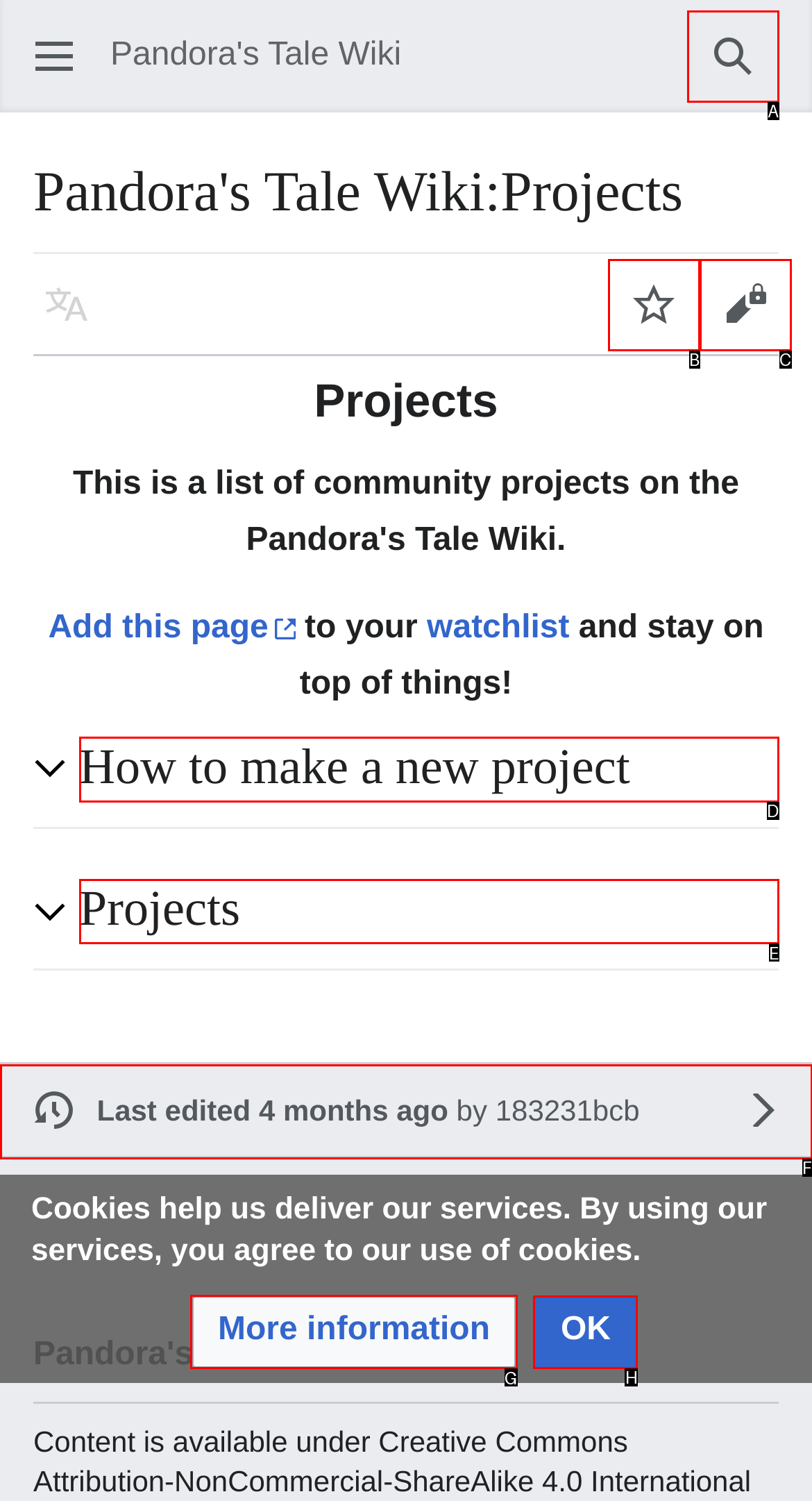Select the HTML element to finish the task: Learn more about cookies Reply with the letter of the correct option.

G